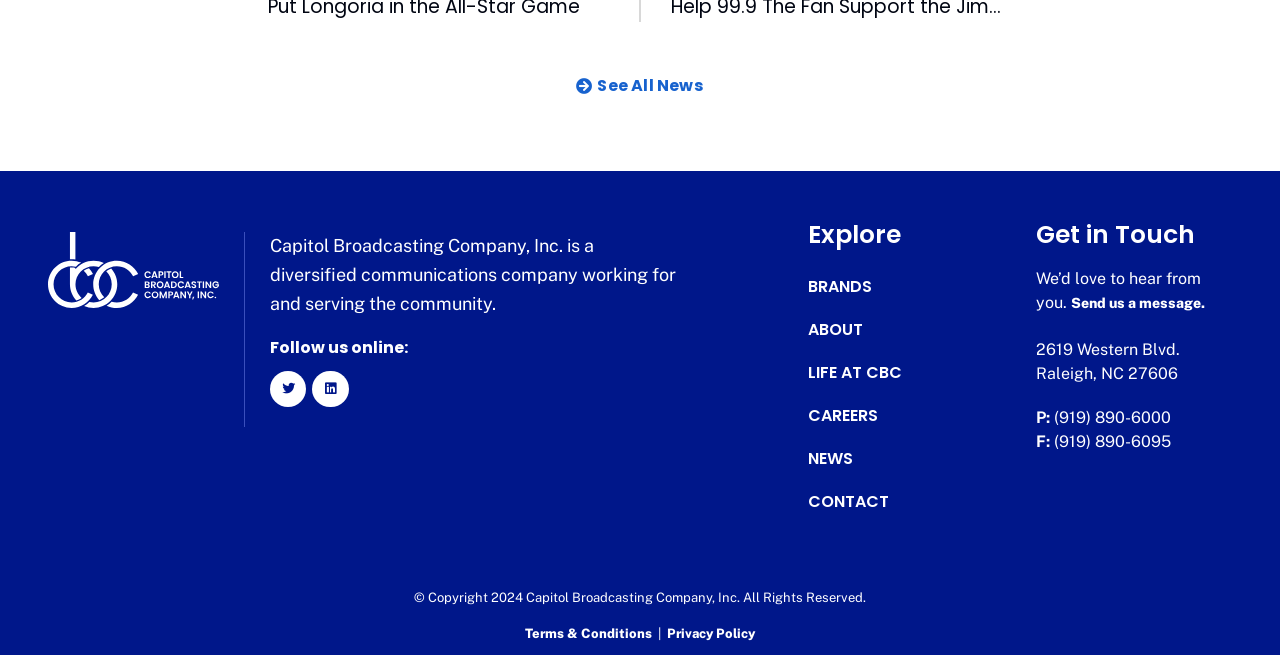What are the social media platforms listed?
Using the visual information, reply with a single word or short phrase.

Twitter, Linkedin